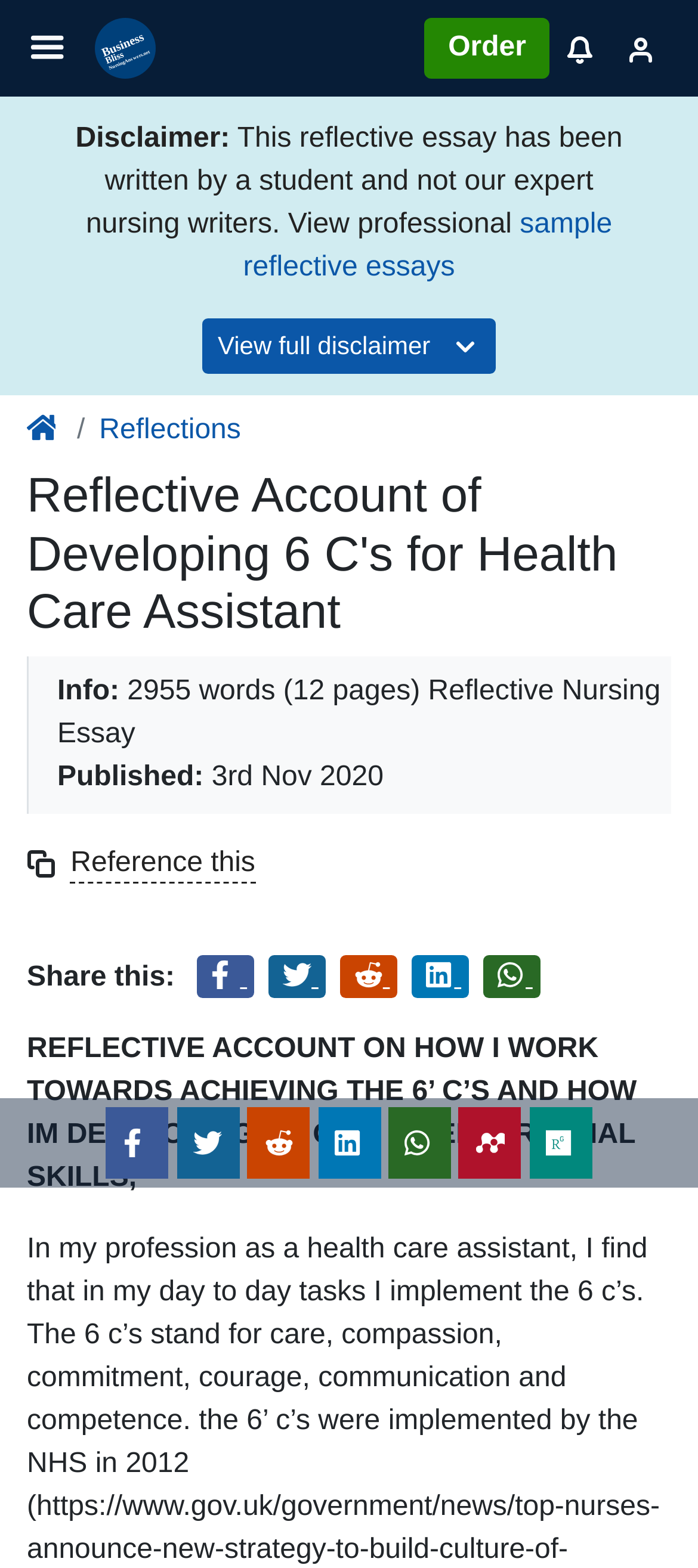Indicate the bounding box coordinates of the clickable region to achieve the following instruction: "View orders."

[0.609, 0.011, 0.787, 0.051]